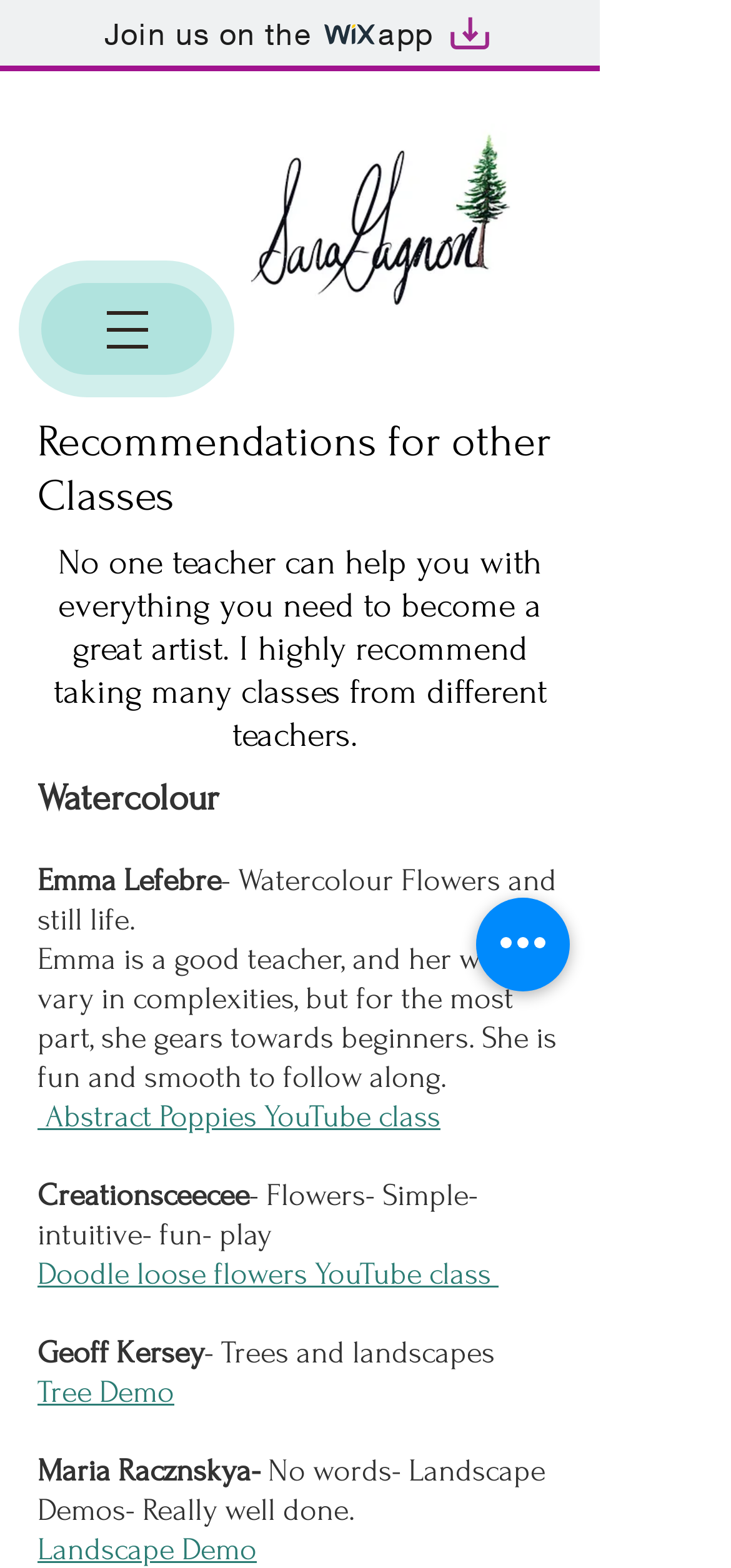Can you extract the primary headline text from the webpage?

Recommendations for other Classes